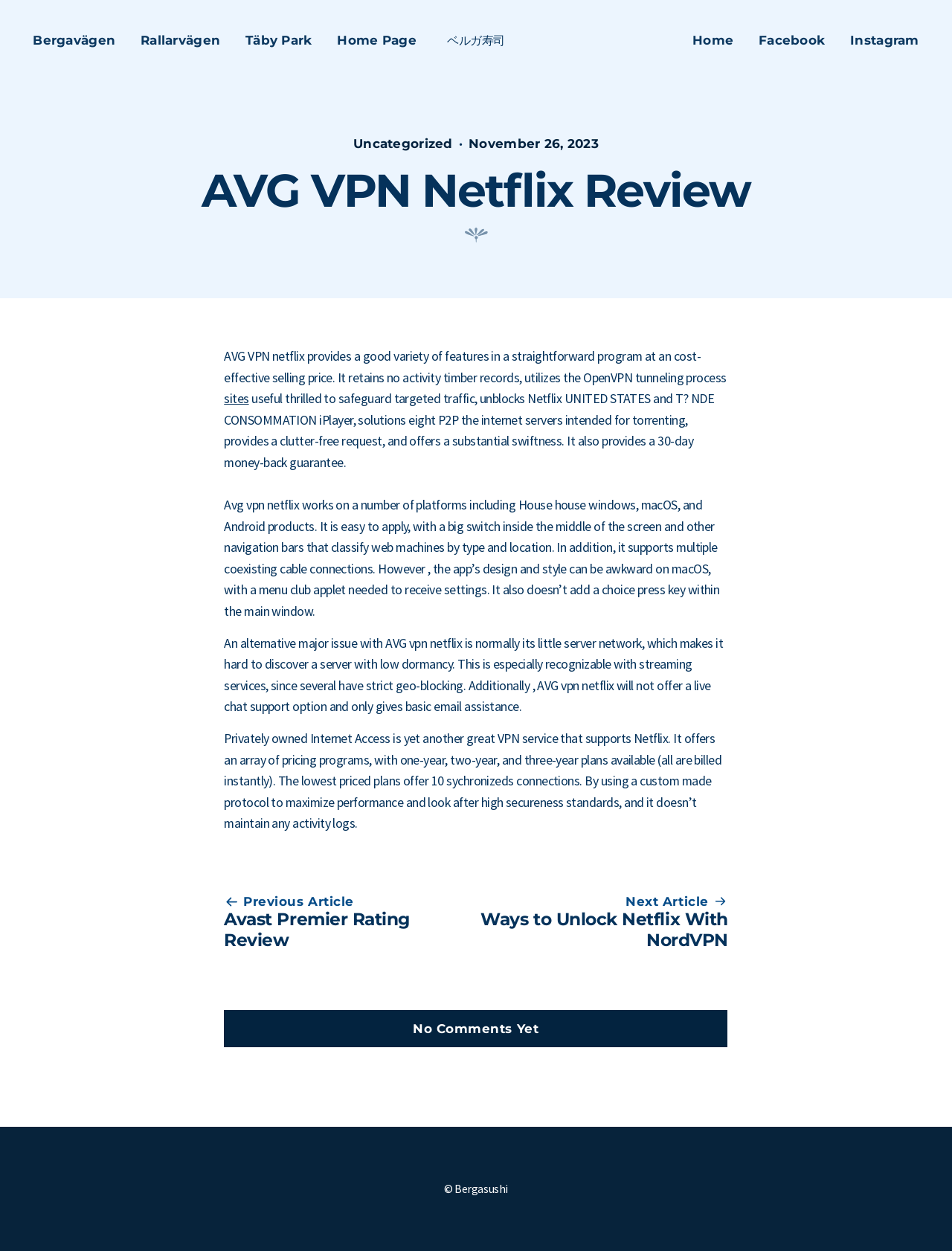What is the issue with AVG VPN's server network?
Give a single word or phrase answer based on the content of the image.

It's small